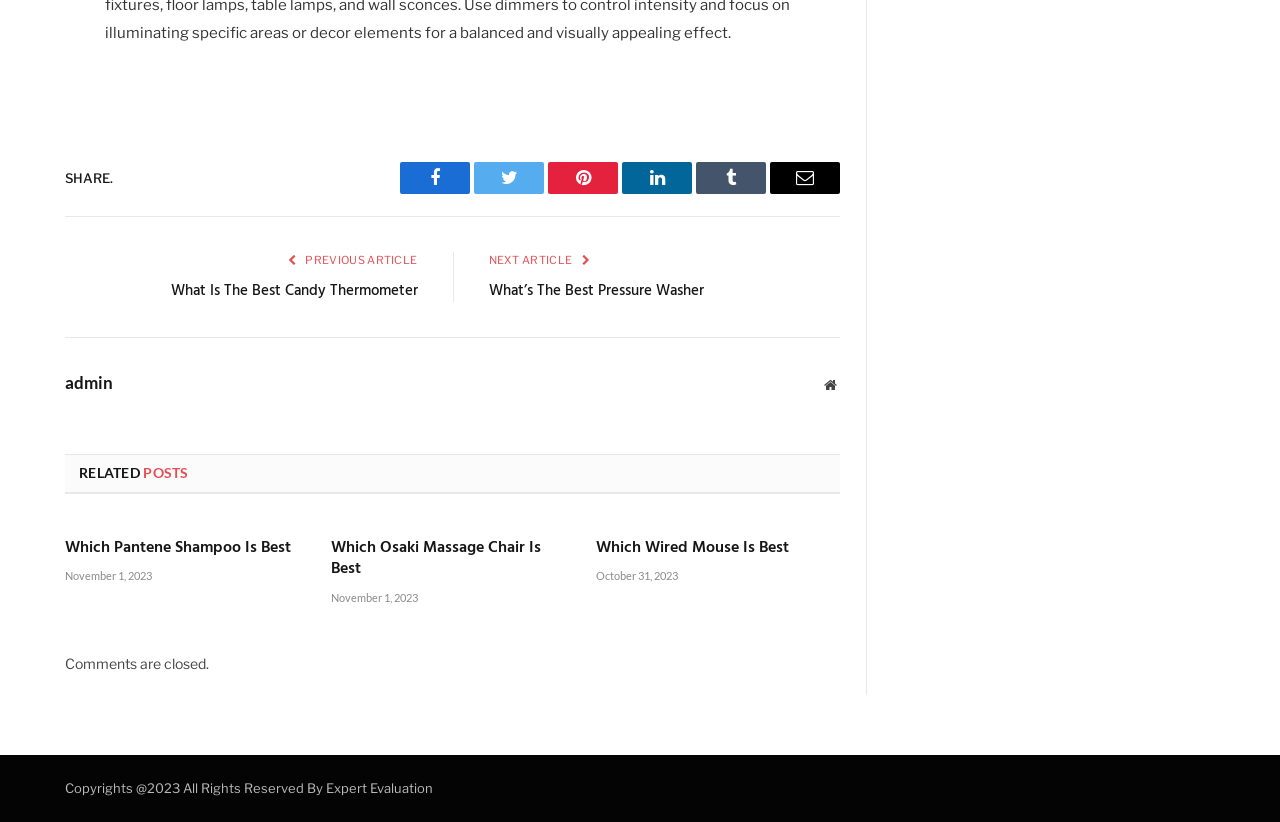Please identify the bounding box coordinates of the element that needs to be clicked to perform the following instruction: "Visit website".

[0.641, 0.457, 0.656, 0.481]